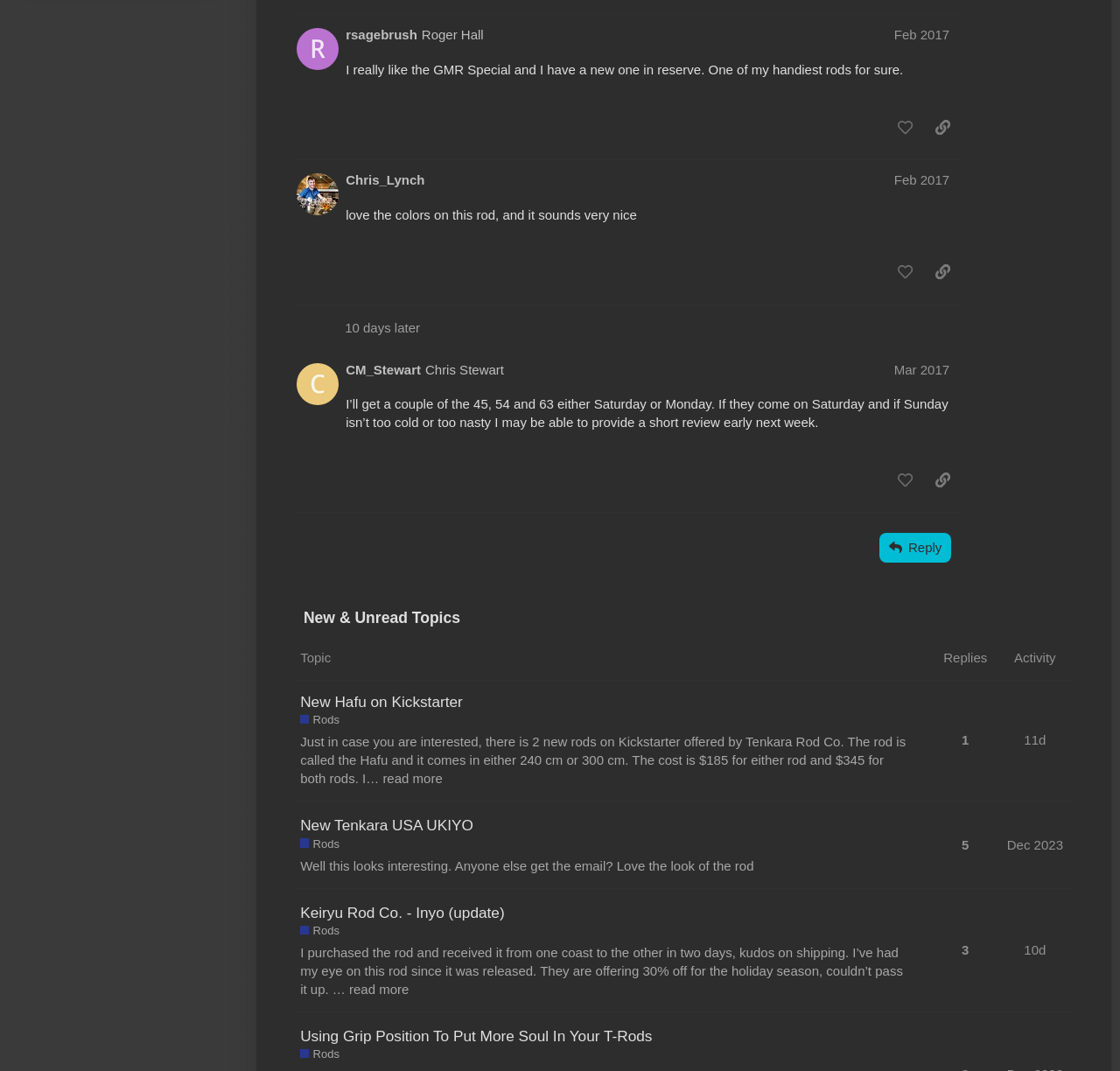Give a one-word or phrase response to the following question: What is the username of the author of the first post?

rsagebrush